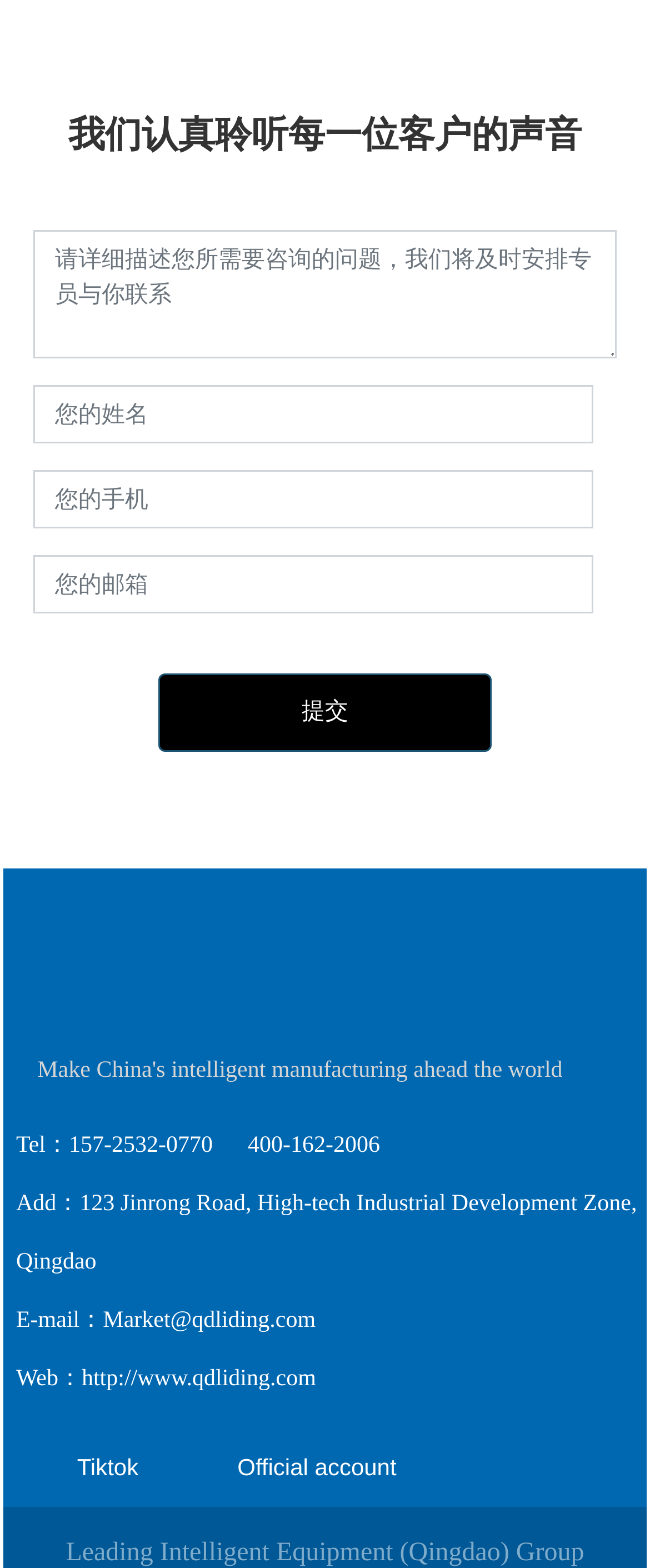What is the company's email address?
Answer the question based on the image using a single word or a brief phrase.

Market@qdliding.com